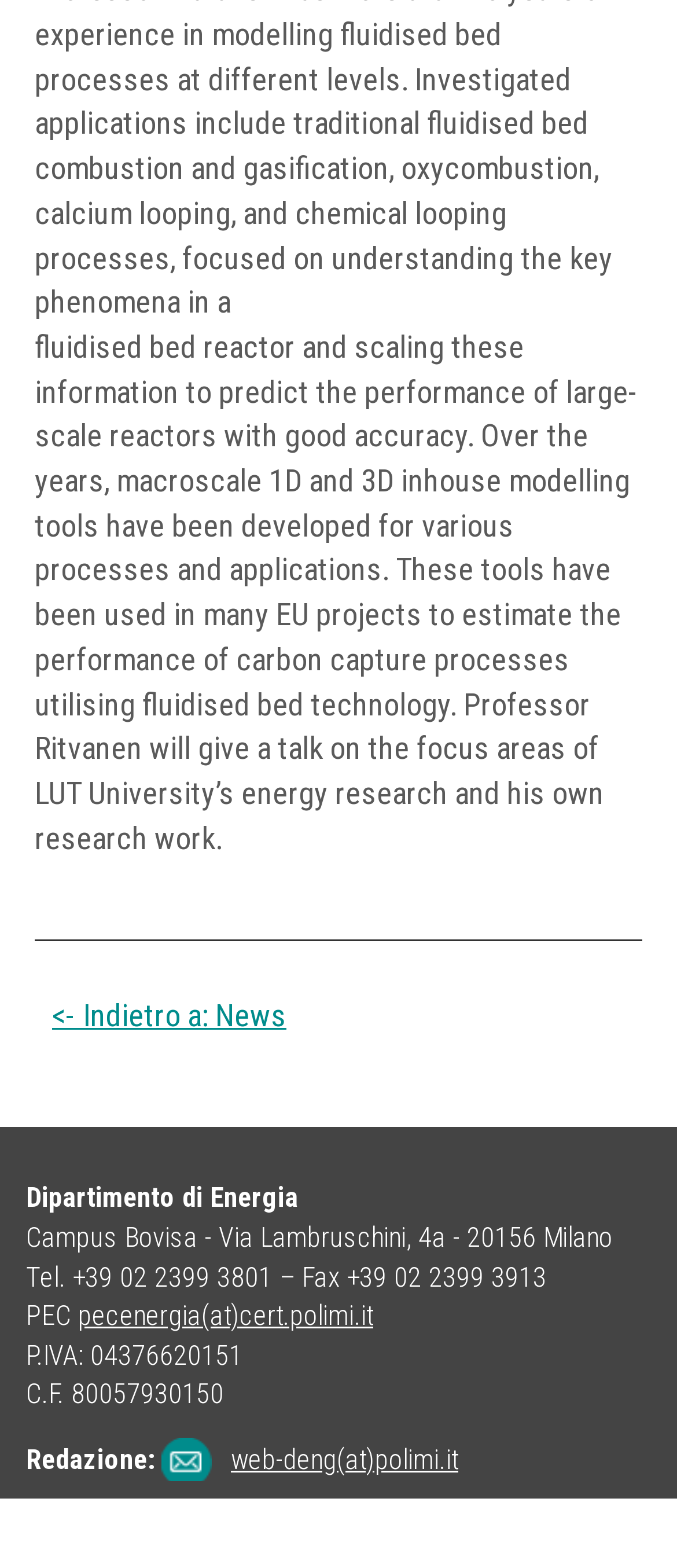Refer to the image and offer a detailed explanation in response to the question: What is the VAT number of the department?

The VAT number of the department can be found in the StaticText element with the text 'P.IVA: 04376620151', which provides the VAT number as 04376620151.